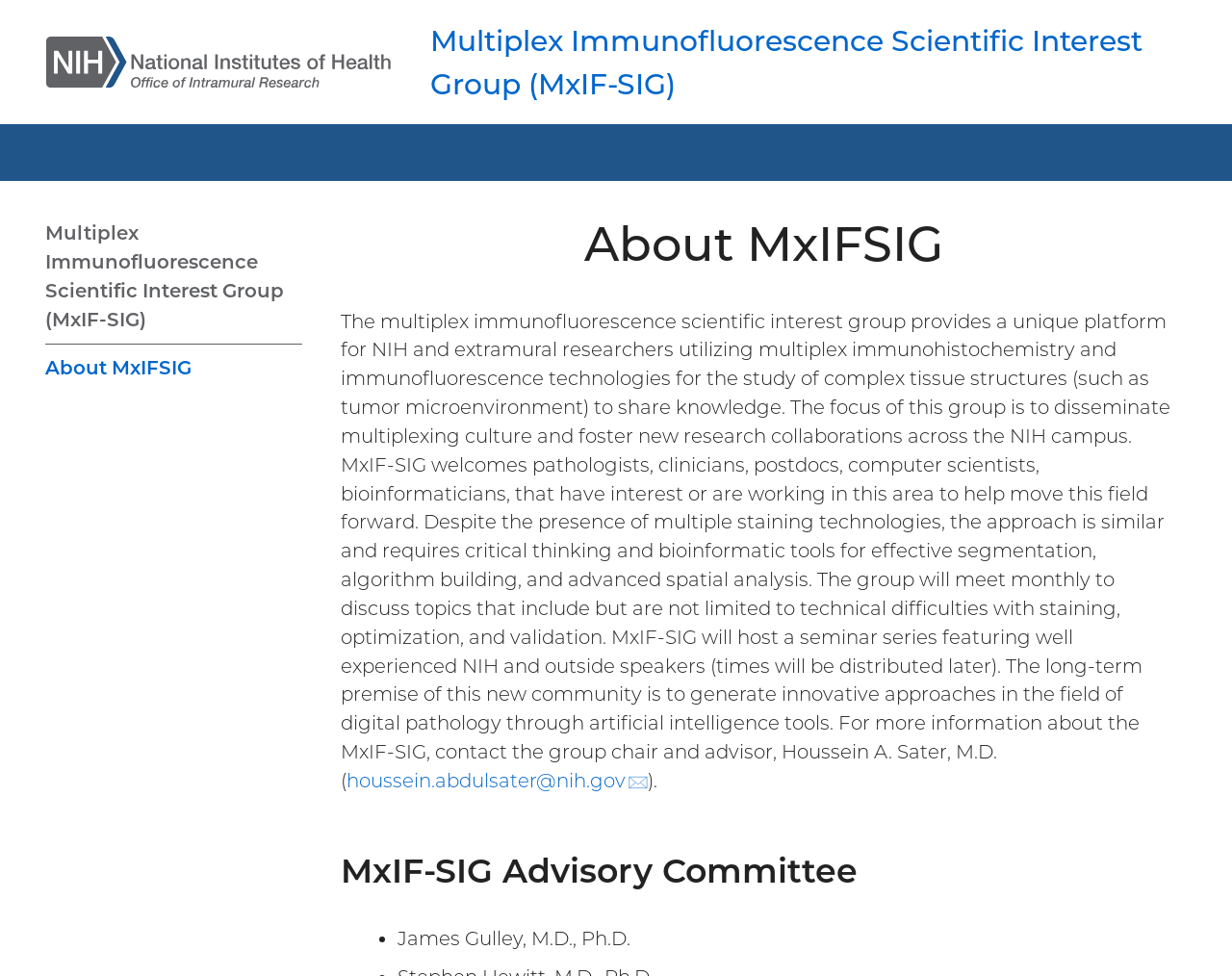What is the email address of the MxIF-SIG group chair?
Look at the image and answer with only one word or phrase.

houssein.abdulsater@nih.gov